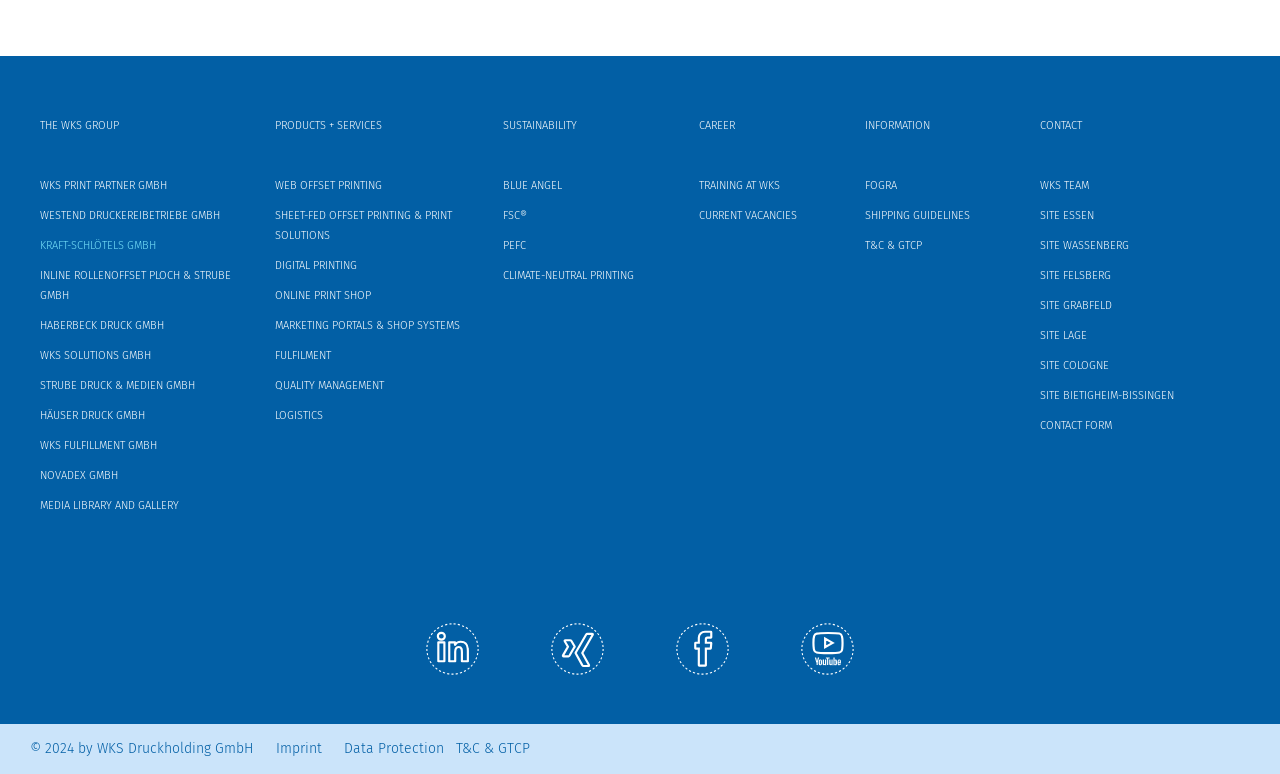What is the second product or service offered?
Using the visual information, respond with a single word or phrase.

WEB OFFSET PRINTING